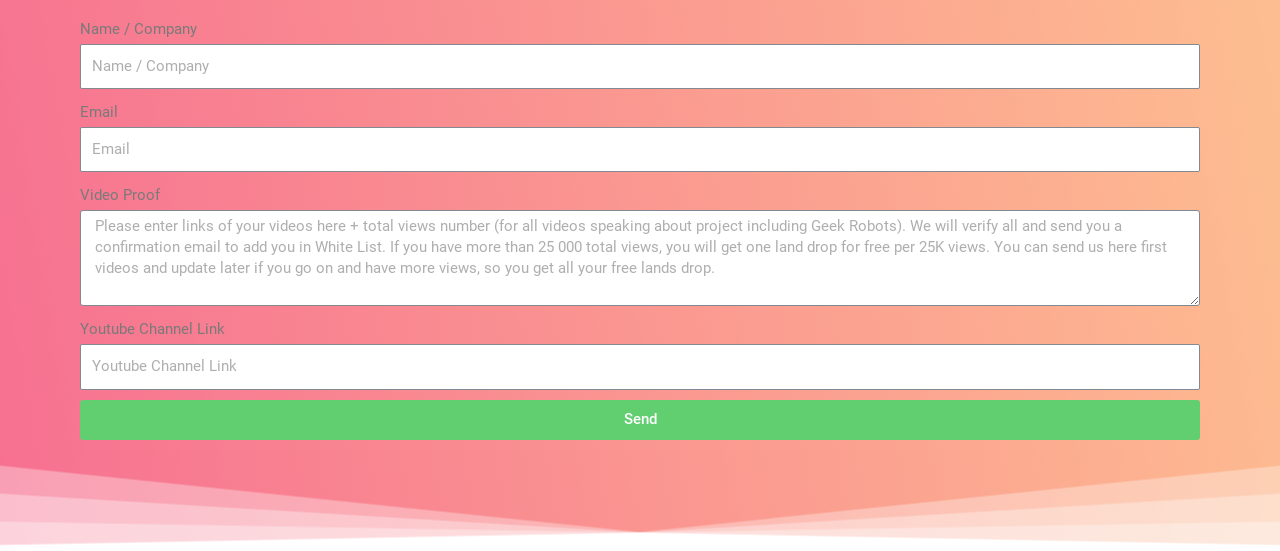Identify the bounding box for the described UI element. Provide the coordinates in (top-left x, top-left y, bottom-right x, bottom-right y) format with values ranging from 0 to 1: Send

[0.062, 0.725, 0.938, 0.798]